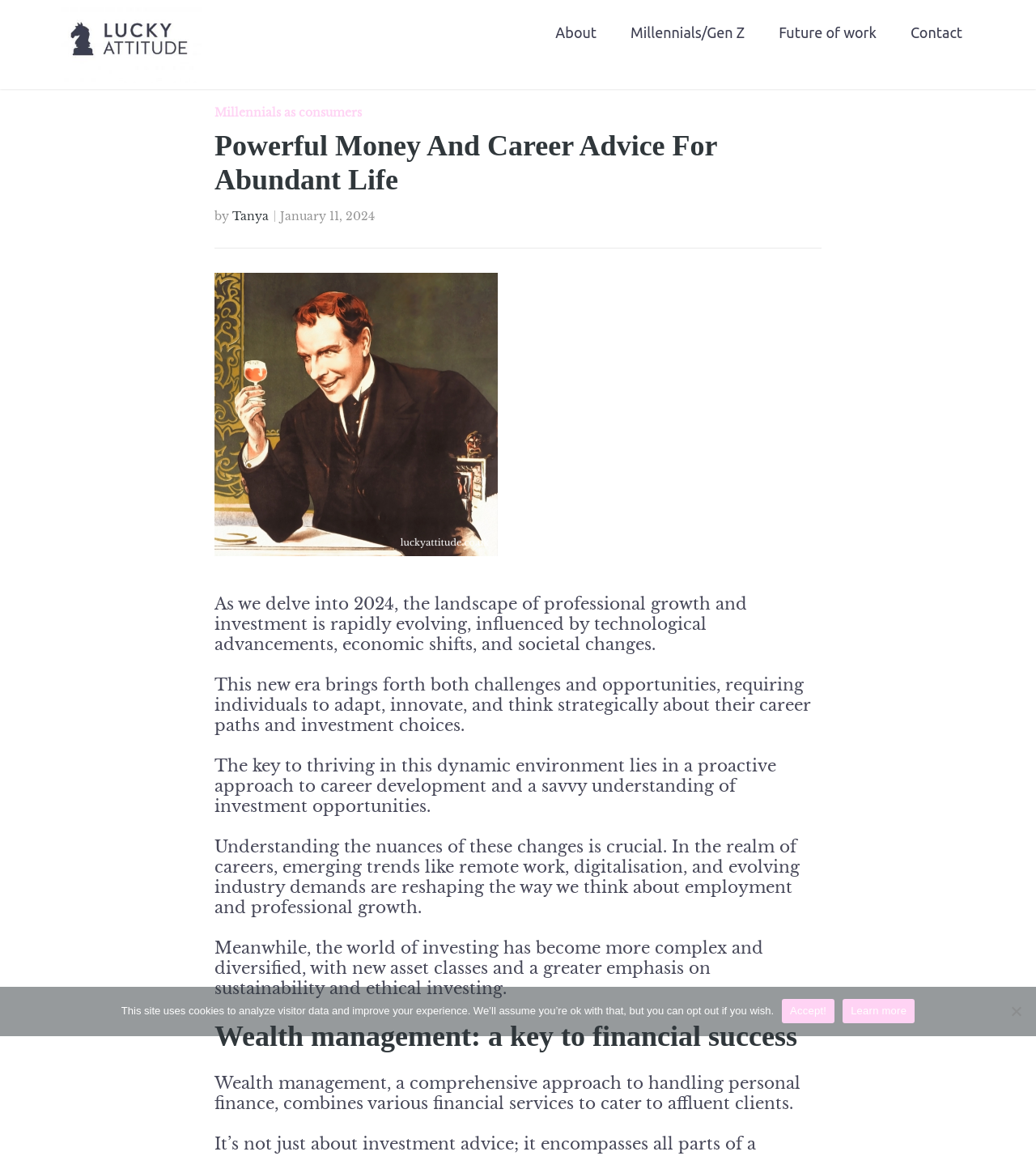Determine the bounding box coordinates of the clickable element to complete this instruction: "Learn more about Millennials as consumers". Provide the coordinates in the format of four float numbers between 0 and 1, [left, top, right, bottom].

[0.207, 0.091, 0.349, 0.104]